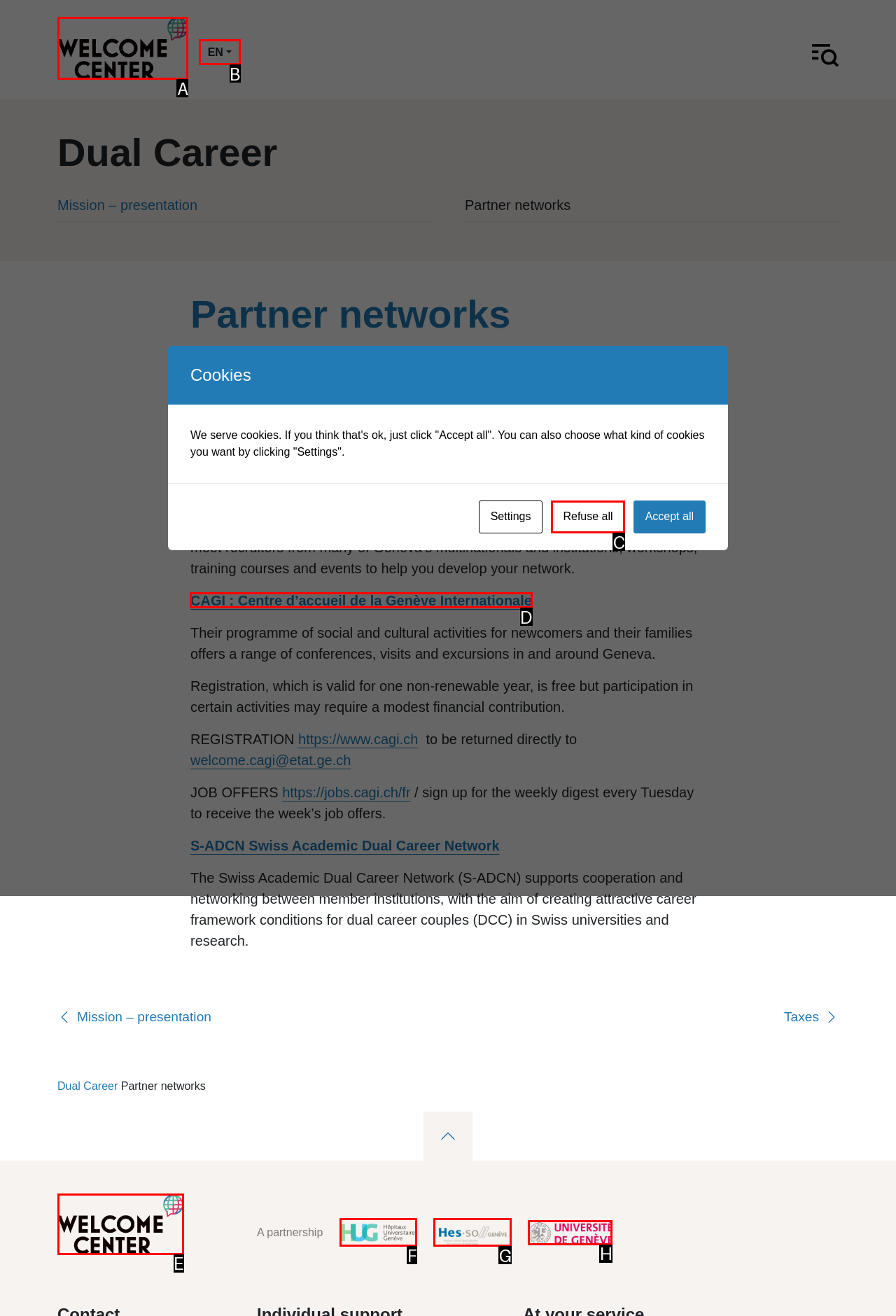Select the appropriate HTML element to click on to finish the task: Click the 'CAGI : Centre d’accueil de la Genève Internationale' link.
Answer with the letter corresponding to the selected option.

D